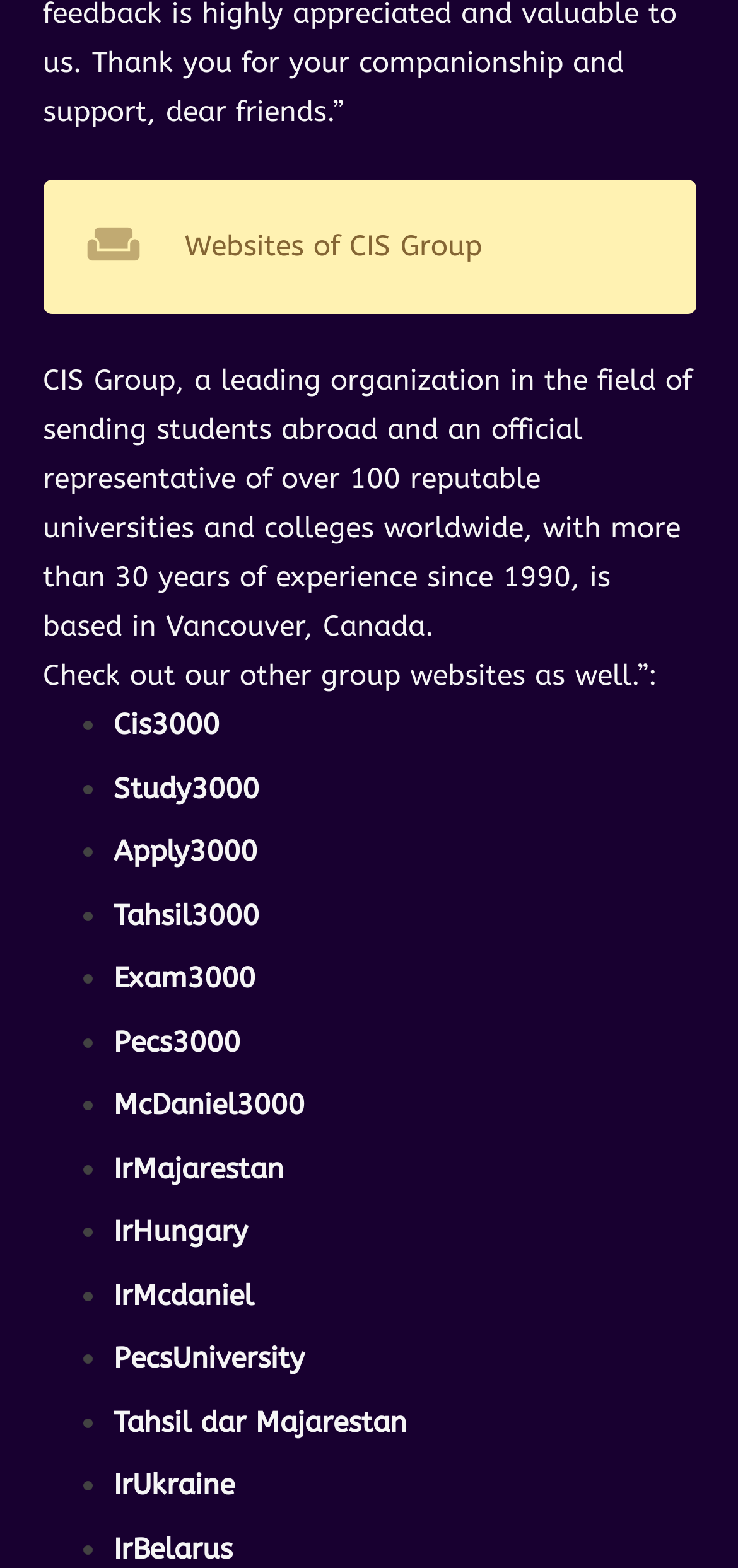Locate the bounding box coordinates of the element I should click to achieve the following instruction: "Check out Cis3000 website".

[0.154, 0.452, 0.297, 0.473]